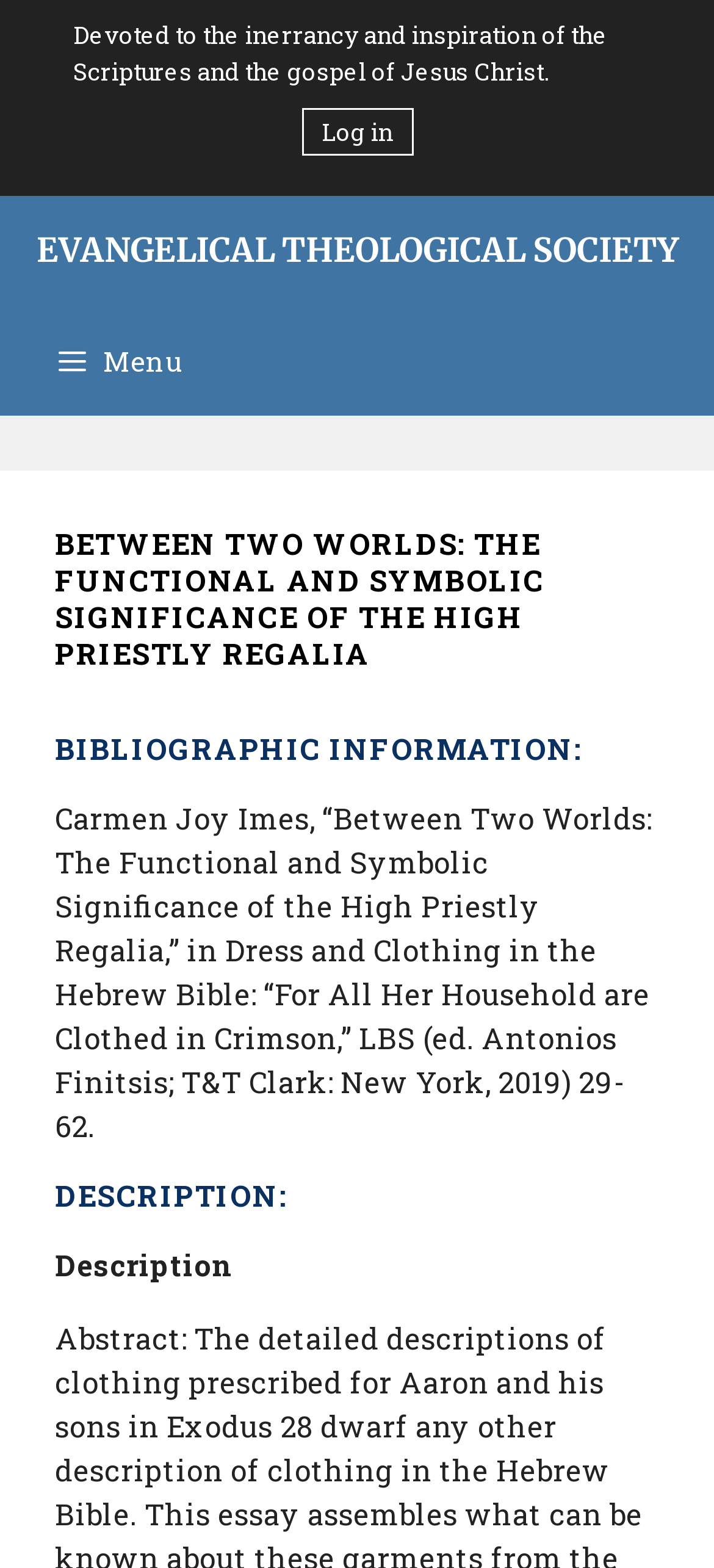What is the topic of the article?
Kindly offer a detailed explanation using the data available in the image.

I found the answer by looking at the heading element with the text 'BETWEEN TWO WORLDS: THE FUNCTIONAL AND SYMBOLIC SIGNIFICANCE OF THE HIGH PRIESTLY REGALIA' which is likely to be the topic of the article.